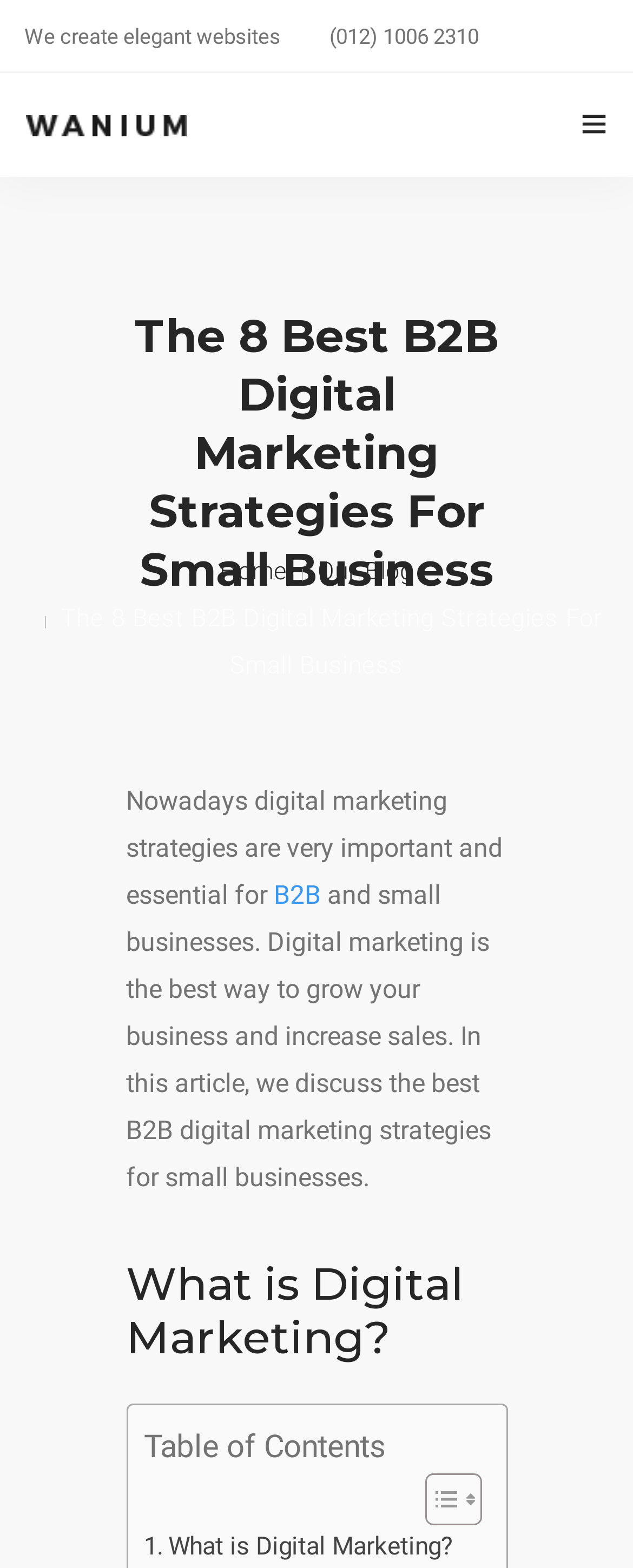Could you provide the bounding box coordinates for the portion of the screen to click to complete this instruction: "visit the ABOUT US page"?

[0.0, 0.161, 1.0, 0.209]